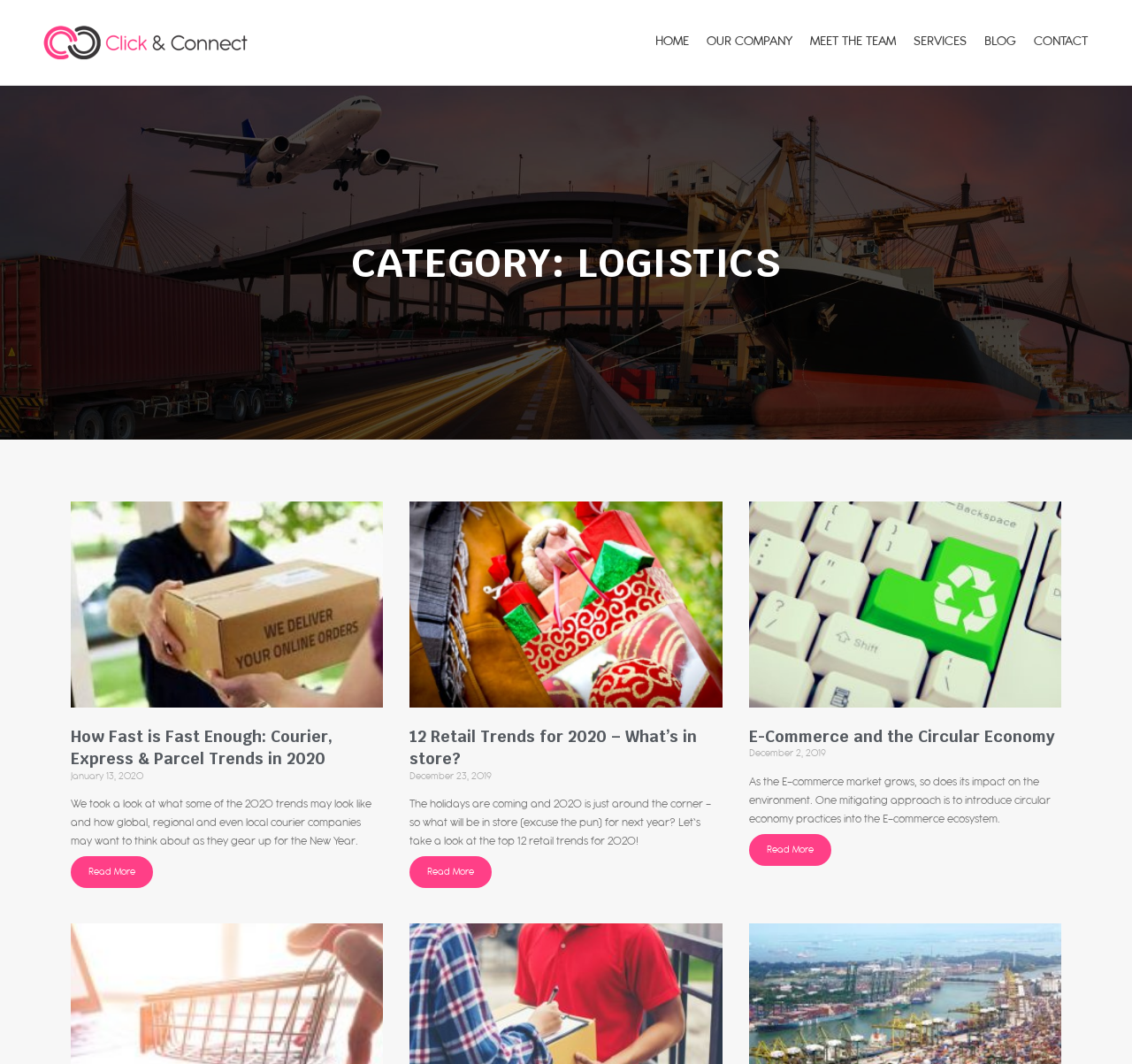What is the title of the first blog post?
Utilize the information in the image to give a detailed answer to the question.

I found the title of the first blog post by looking at the heading element within the first article element, which contains the text 'How Fast is Fast Enough: Courier, Express & Parcel Trends in 2020'.